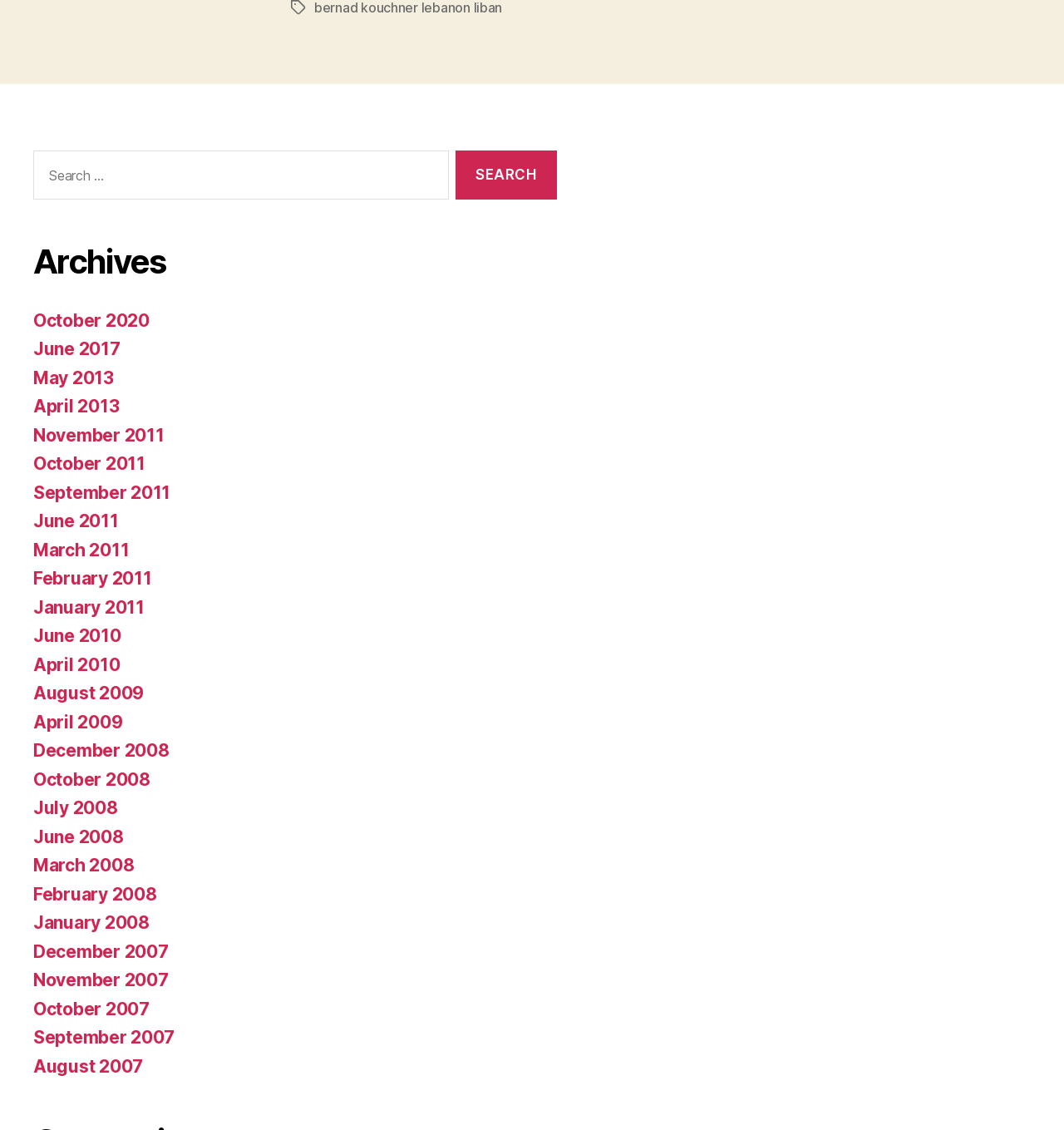What is the text on the search button?
Provide an in-depth answer to the question, covering all aspects.

The search button is located to the right of the search box and has the text 'SEARCH' on it, indicating that it is a button to initiate a search.